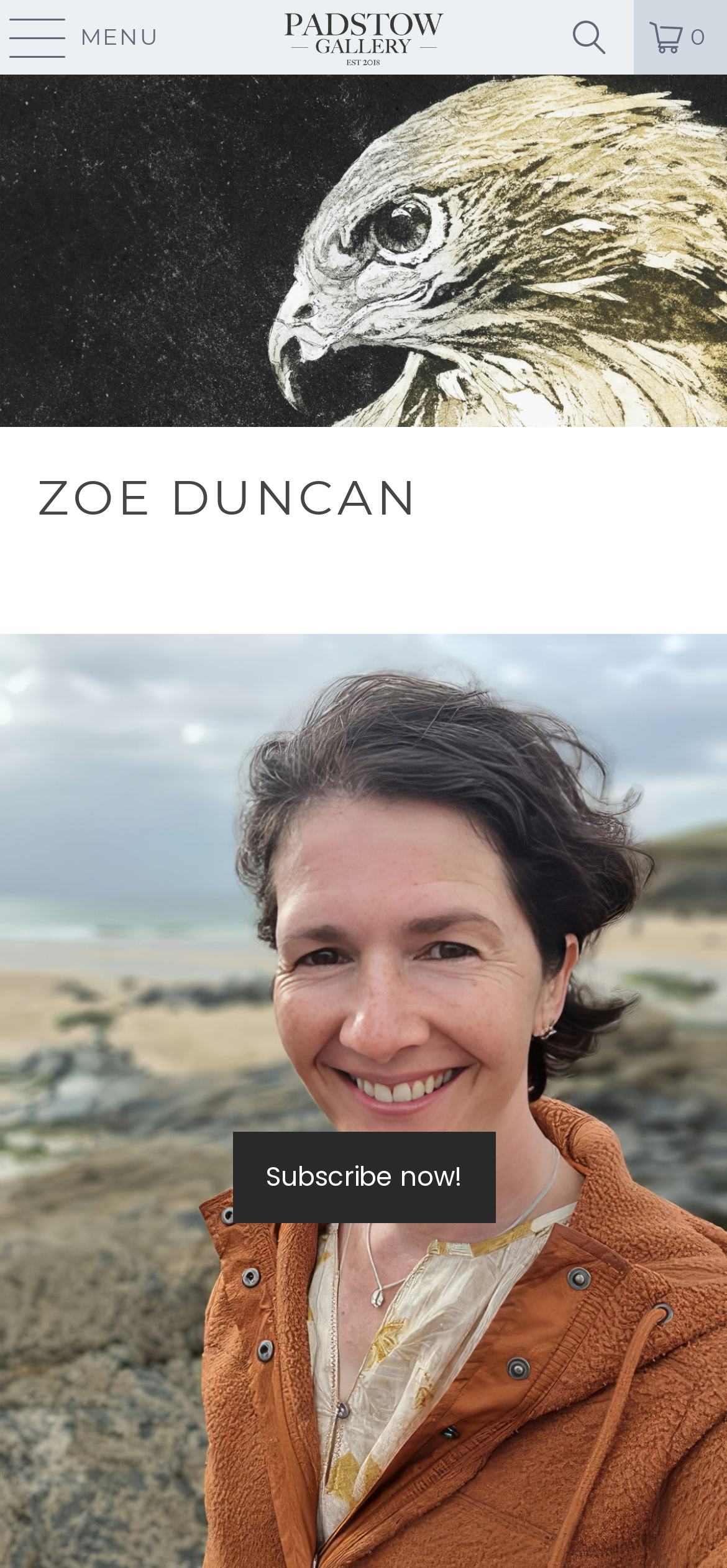Find and provide the bounding box coordinates for the UI element described with: "0".

[0.872, 0.0, 1.0, 0.048]